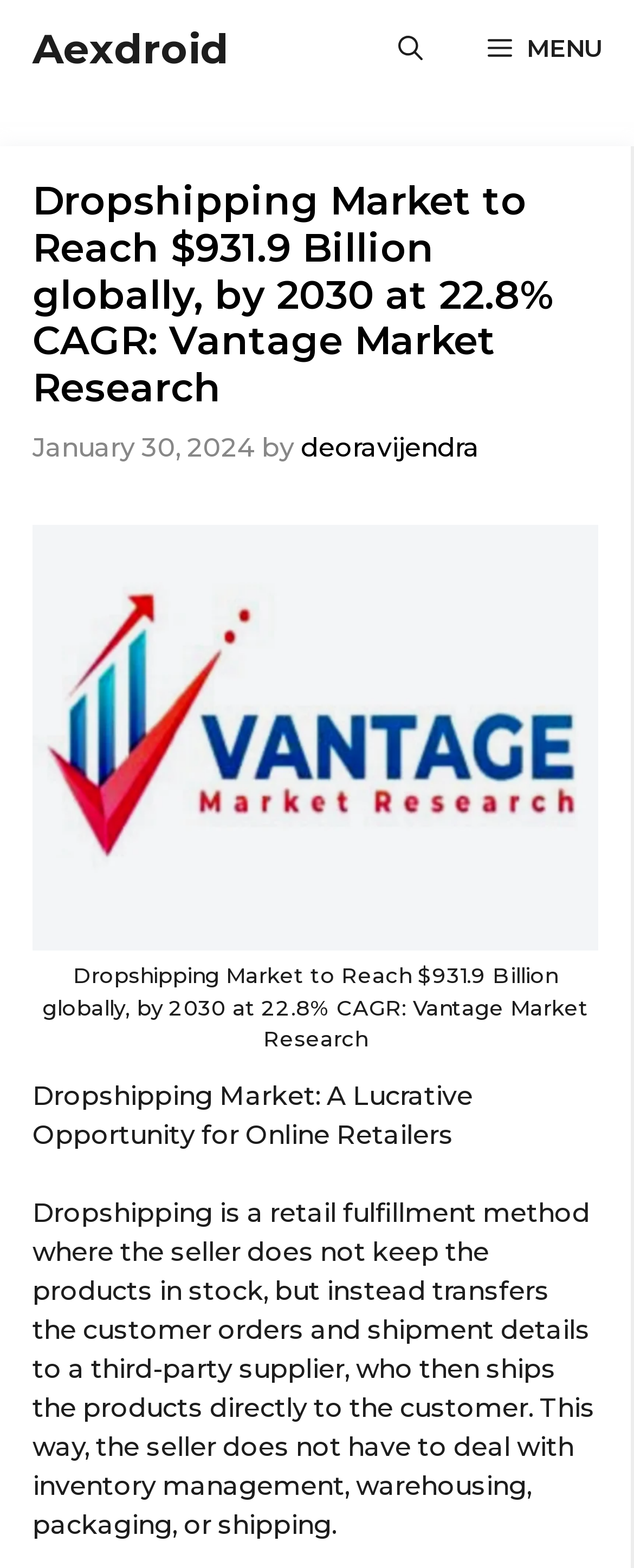Please answer the following query using a single word or phrase: 
What is the purpose of the 'MENU' button?

To generate slideout menu